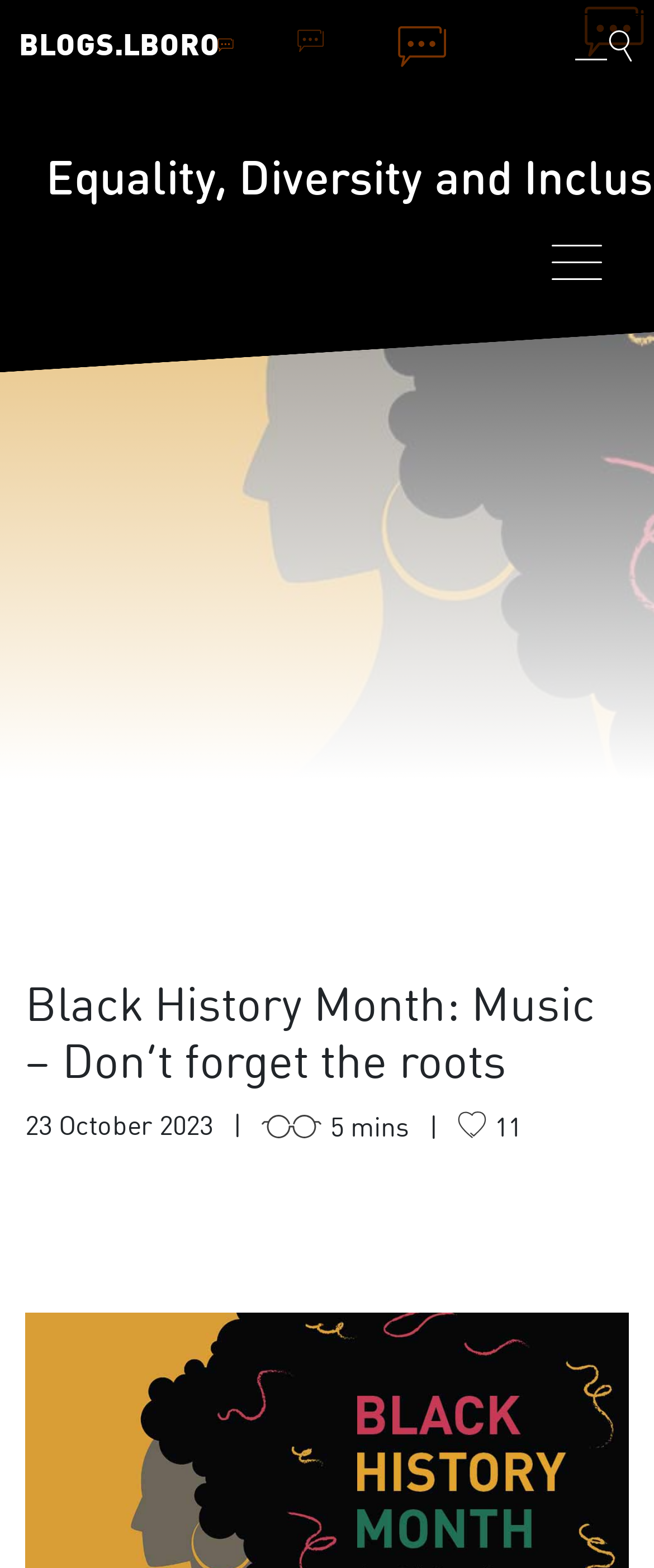Locate the bounding box of the UI element based on this description: "Blogs.Lboro". Provide four float numbers between 0 and 1 as [left, top, right, bottom].

[0.0, 0.012, 0.365, 0.046]